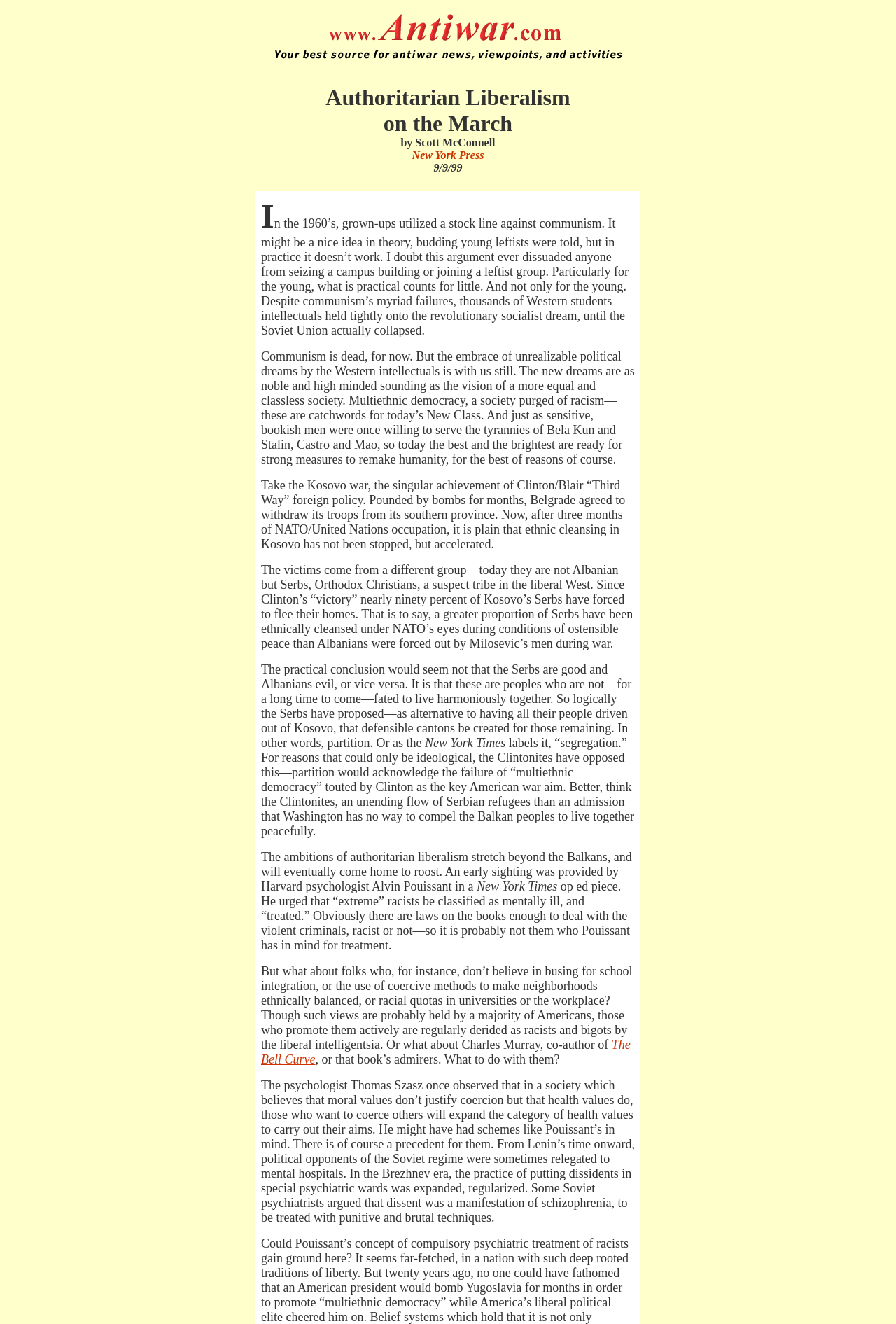What is the title of the article?
Answer the question with just one word or phrase using the image.

Authoritarian Liberalism on the March